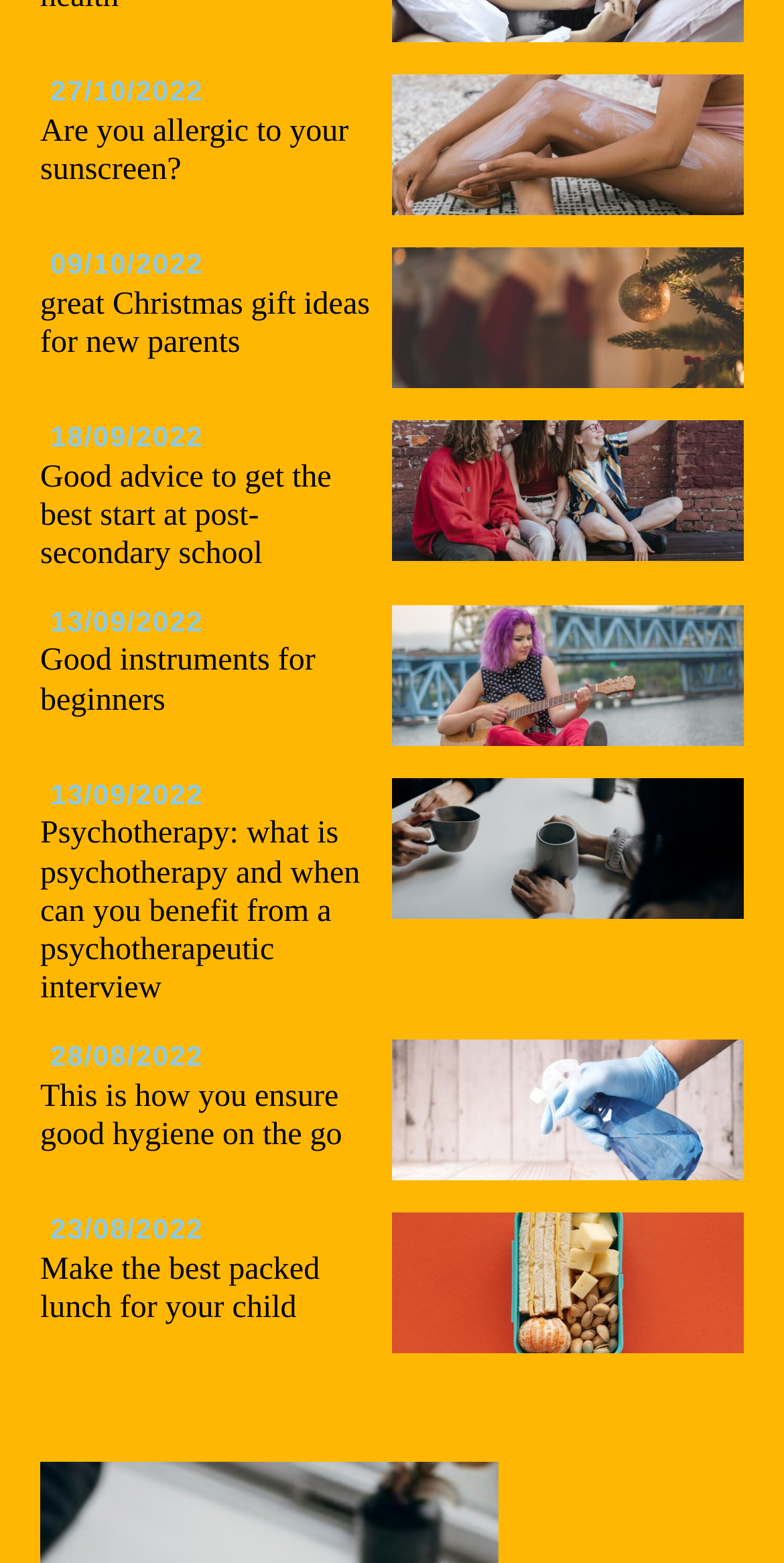Identify the bounding box of the UI component described as: "Tarski".

None